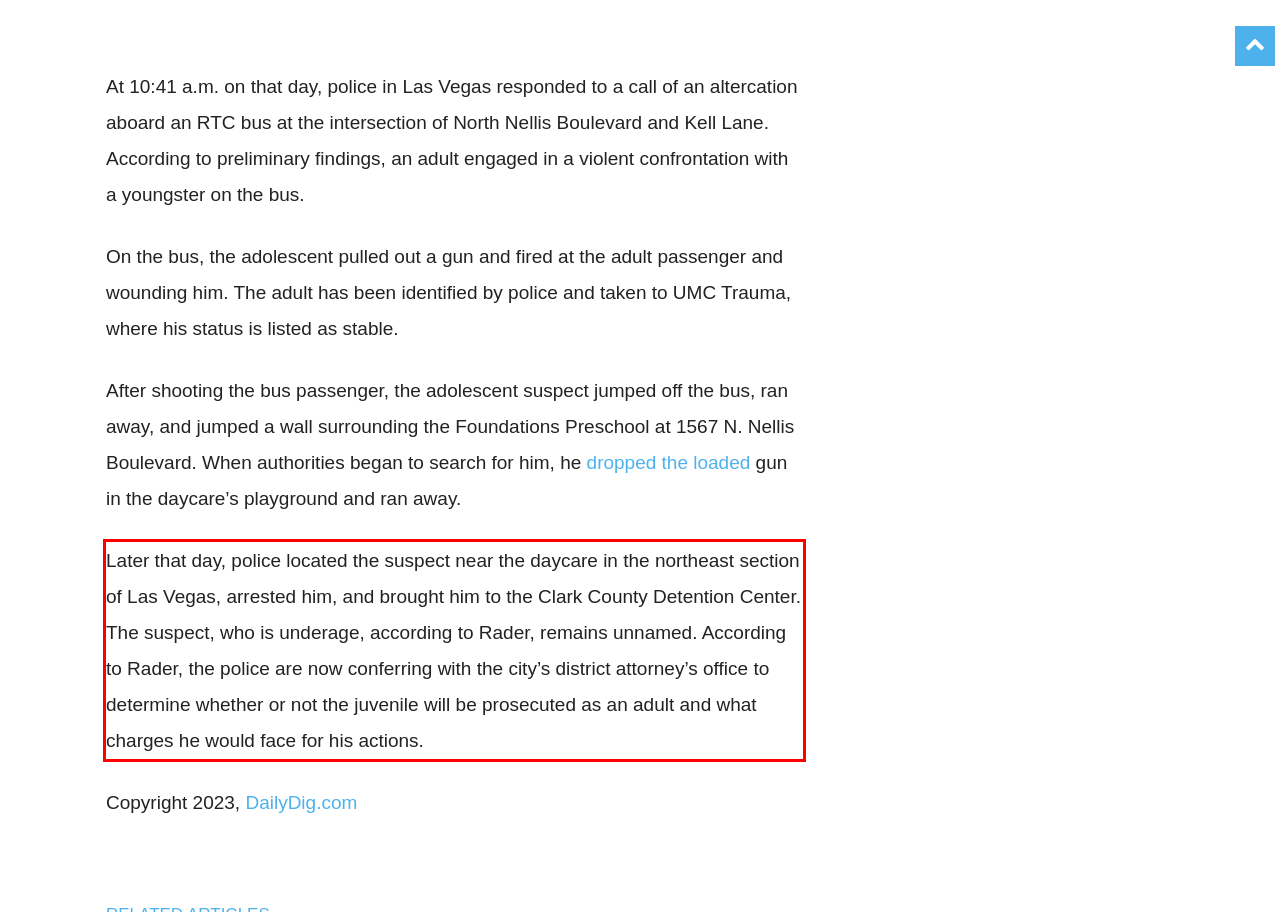Examine the screenshot of the webpage, locate the red bounding box, and perform OCR to extract the text contained within it.

Later that day, police located the suspect near the daycare in the northeast section of Las Vegas, arrested him, and brought him to the Clark County Detention Center. The suspect, who is underage, according to Rader, remains unnamed. According to Rader, the police are now conferring with the city’s district attorney’s office to determine whether or not the juvenile will be prosecuted as an adult and what charges he would face for his actions.